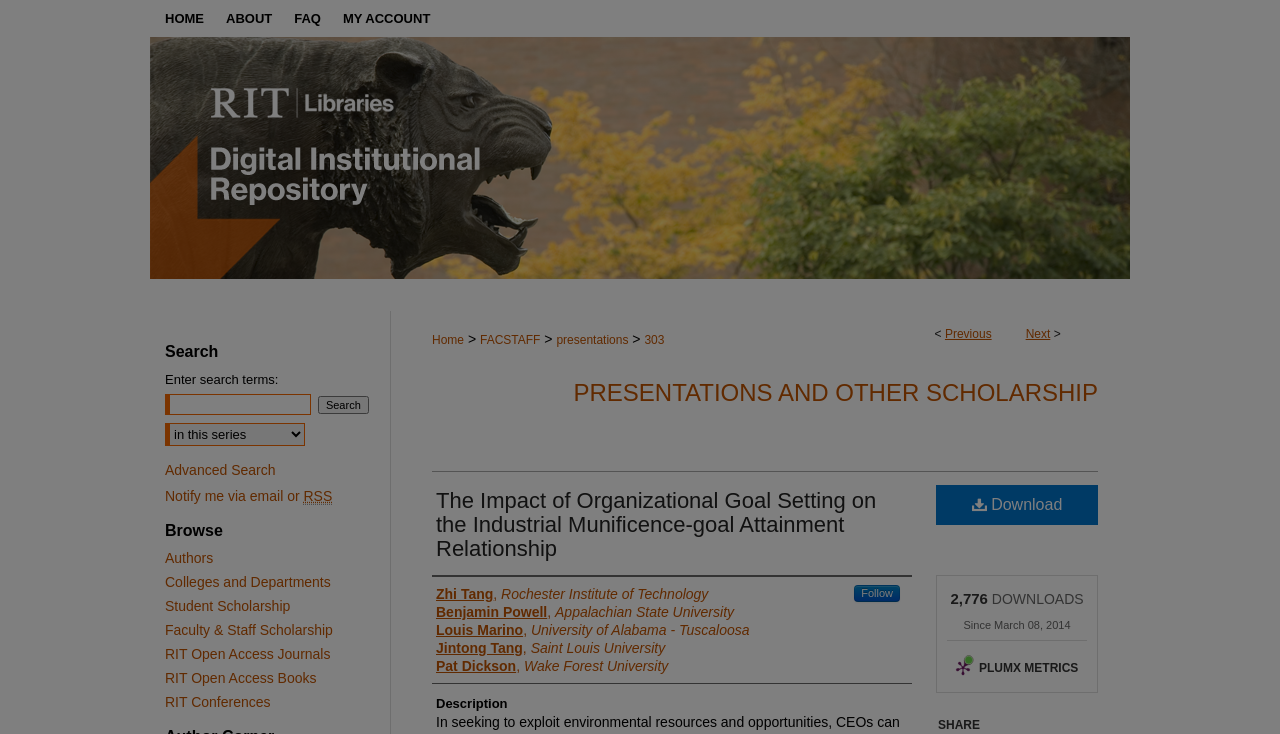Provide a thorough description of the webpage you see.

This webpage appears to be a scholarly article page from the RIT Digital Institutional Repository. At the top, there is a navigation menu with links to "HOME", "ABOUT", "FAQ", and "MY ACCOUNT". Below this, there is a breadcrumb navigation menu showing the path "Home > FACSTAFF > presentations > 303". 

To the right of the breadcrumb menu, there is a heading "PRESENTATIONS AND OTHER SCHOLARSHIP" followed by a link with the same text. Below this, there is a heading "The Impact of Organizational Goal Setting on the Industrial Munificence-goal Attainment Relationship" with a link to the article. 

The article's authors are listed below, with links to their profiles: Zhi Tang, Benjamin Powell, Louis Marino, Jintong Tang, and Pat Dickson. There is also a "Follow" link next to each author's name. 

Further down, there is a heading "Description" followed by a link to download the article. The number of downloads, 2,776, is displayed, along with the date since the article was available for download, March 08, 2014. 

On the left side of the page, there is a search function with a text box, a search button, and a dropdown menu to select the context to search. There are also links to "Advanced Search" and "Notify me via email or RSS". 

Below the search function, there are links to browse by "Authors", "Colleges and Departments", "Student Scholarship", "Faculty & Staff Scholarship", "RIT Open Access Journals", "RIT Open Access Books", and "RIT Conferences".